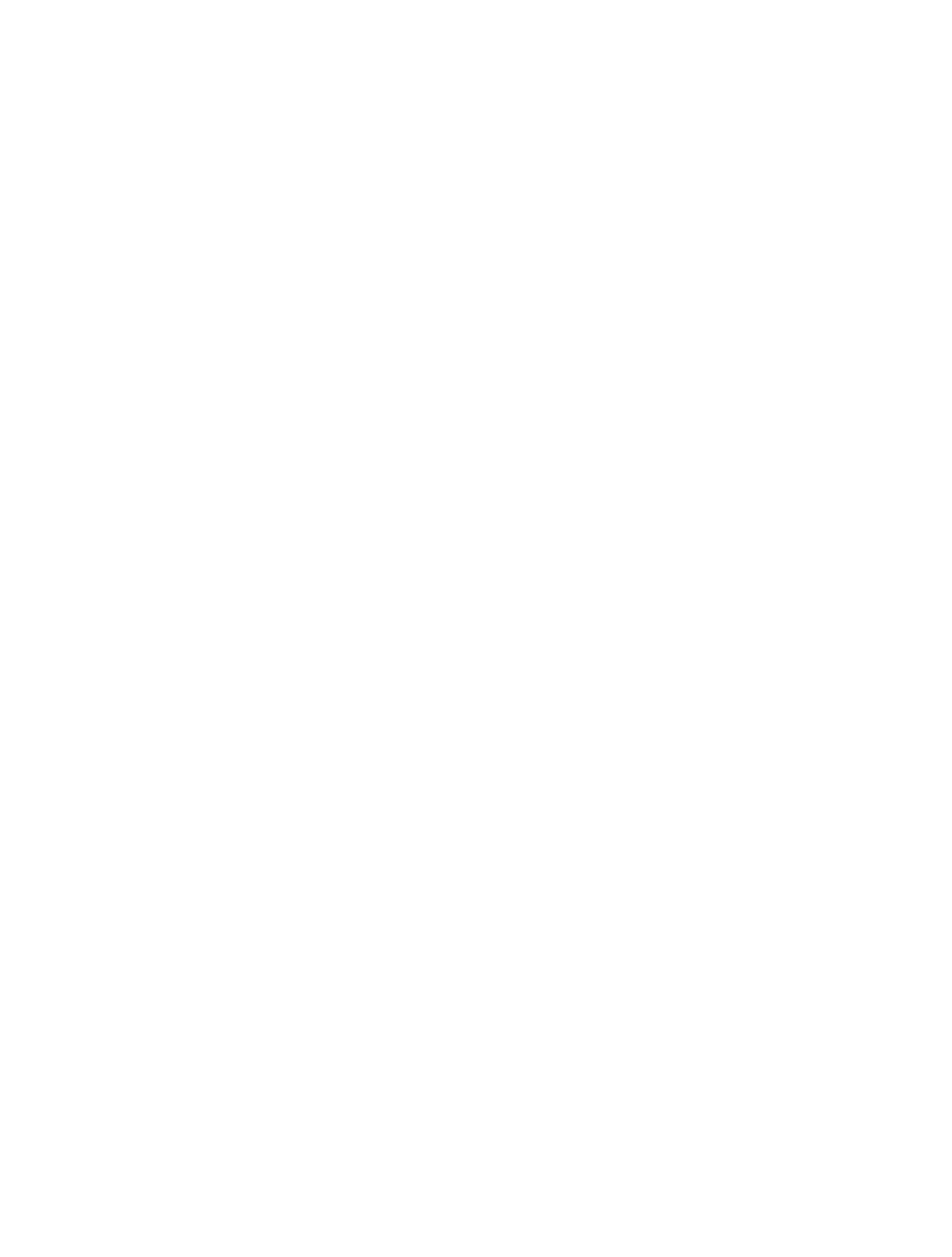Please indicate the bounding box coordinates of the element's region to be clicked to achieve the instruction: "Click on the link to Oxfam America". Provide the coordinates as four float numbers between 0 and 1, i.e., [left, top, right, bottom].

[0.055, 0.908, 0.191, 0.925]